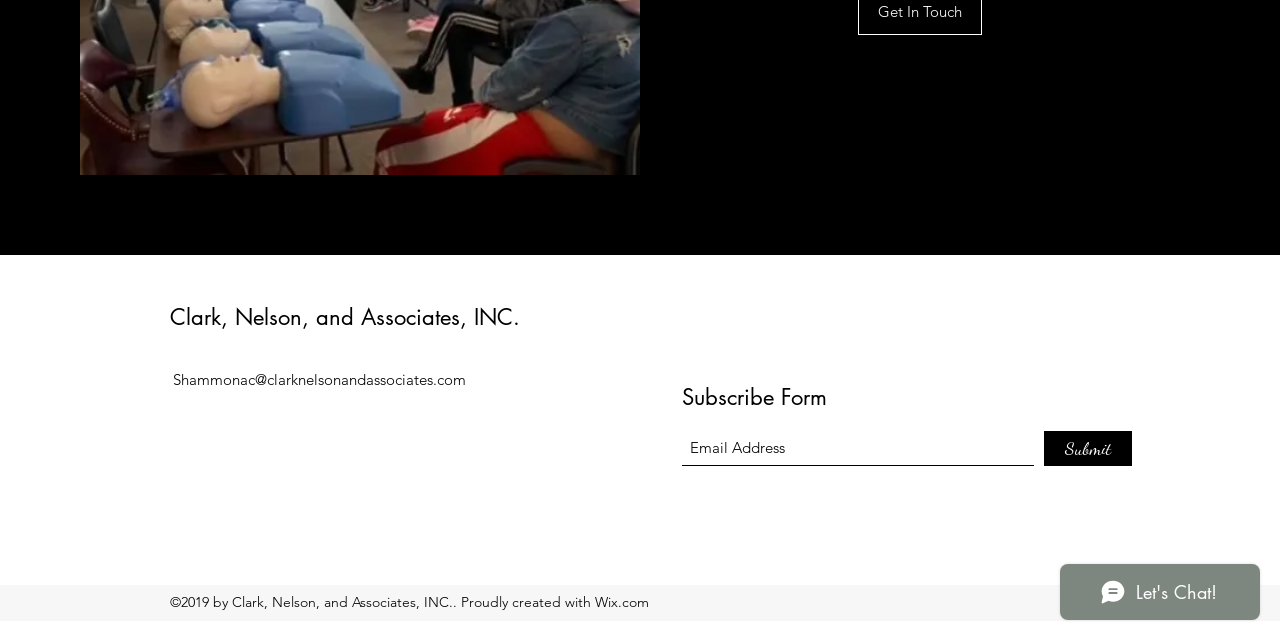Identify the bounding box for the element characterized by the following description: "name="Action" value="New Topic"".

None